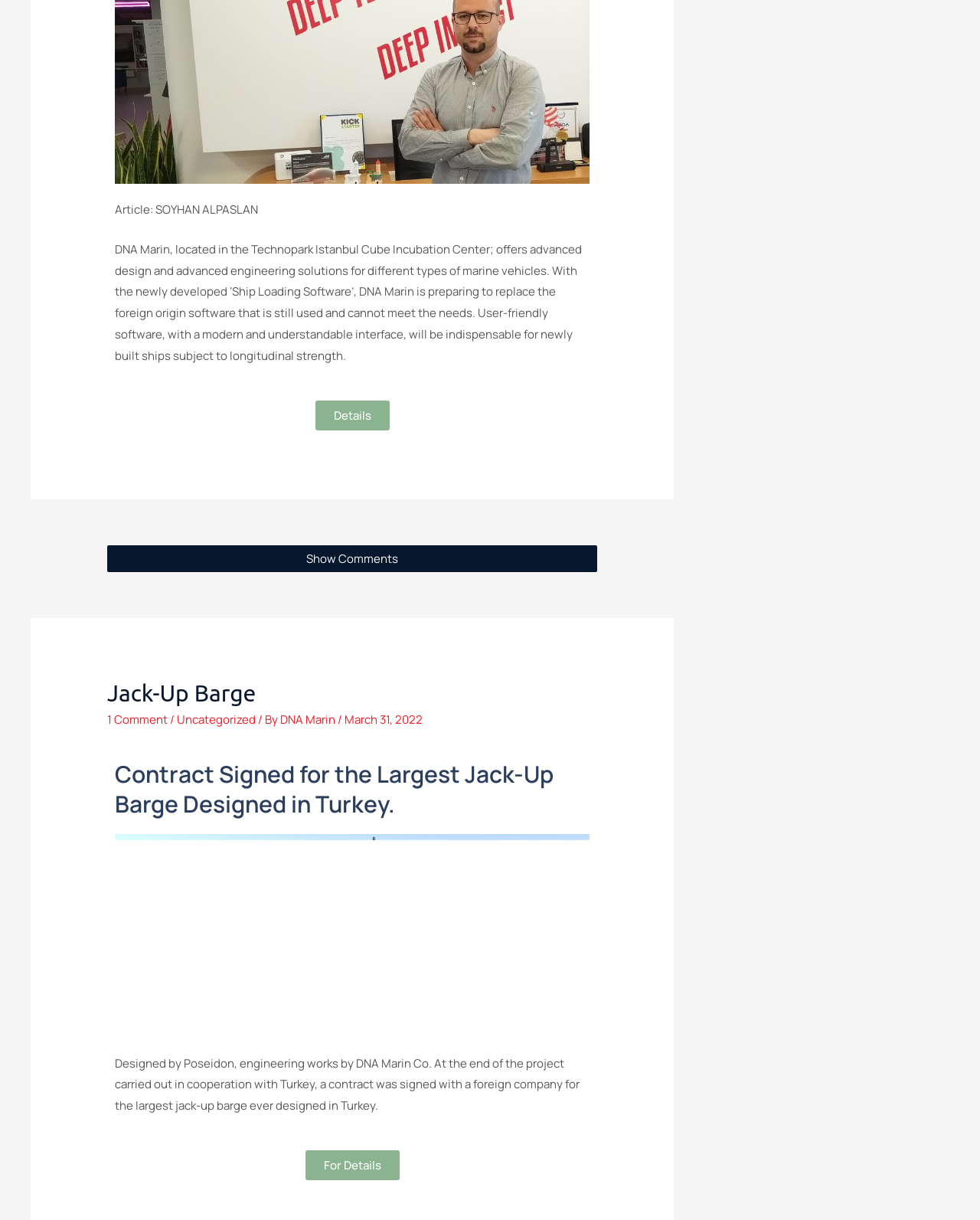Using the given description, provide the bounding box coordinates formatted as (top-left x, top-left y, bottom-right x, bottom-right y), with all values being floating point numbers between 0 and 1. Description: Next Post →

[0.54, 0.429, 0.647, 0.453]